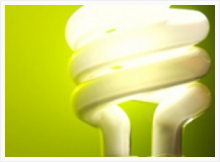What does the light bulb symbolize?
Using the visual information from the image, give a one-word or short-phrase answer.

energy efficiency and sustainability